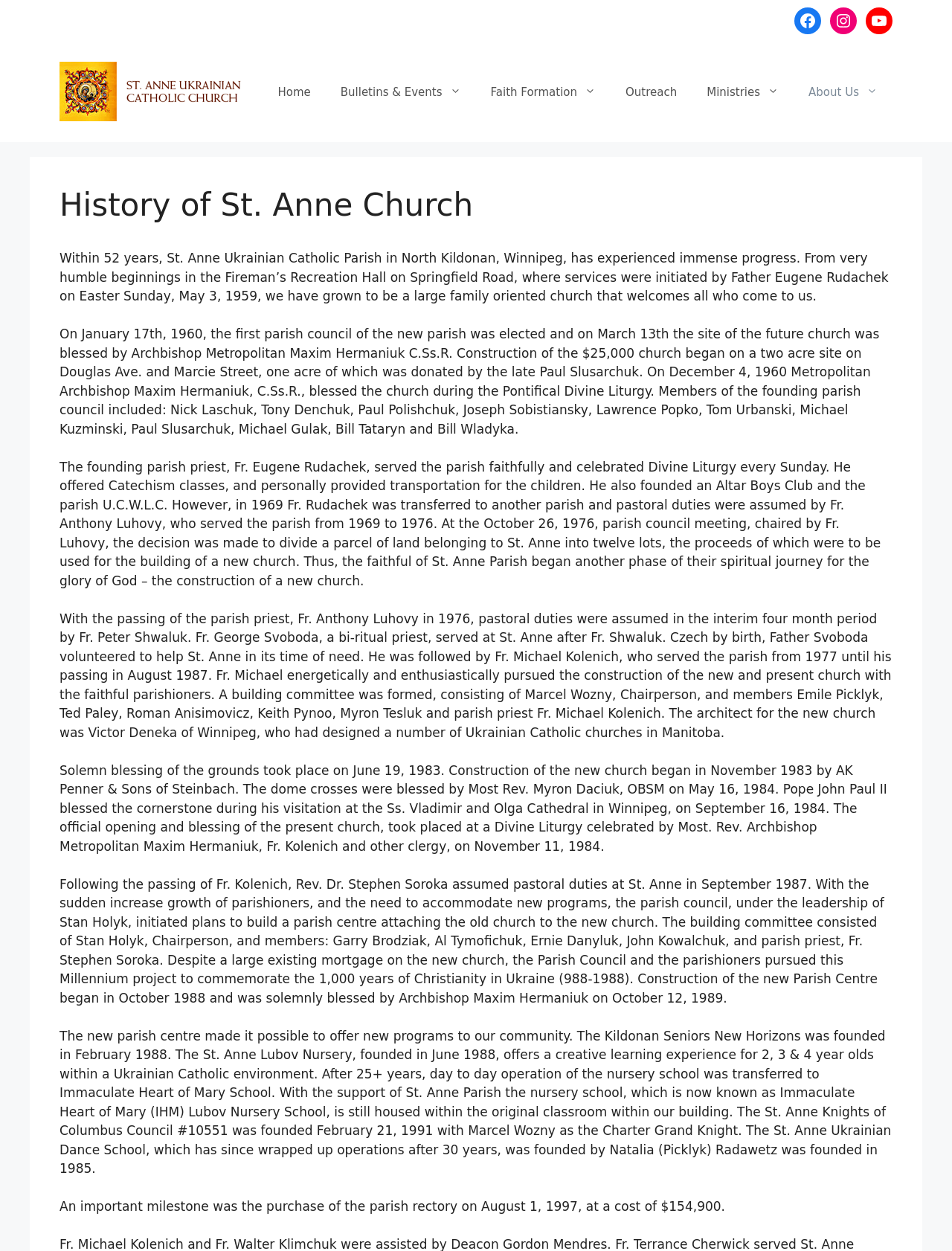Pinpoint the bounding box coordinates of the clickable element to carry out the following instruction: "Visit the About Us page."

[0.834, 0.056, 0.938, 0.091]